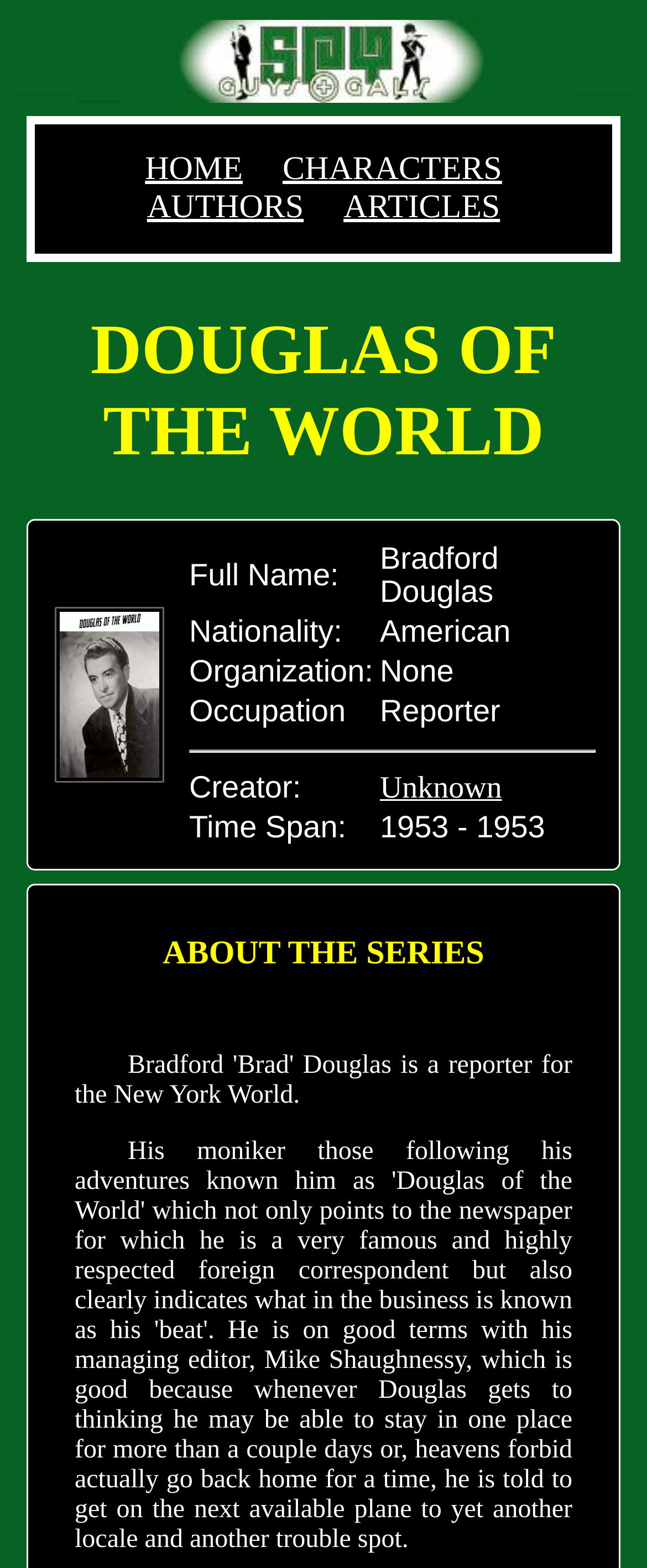Based on the image, please respond to the question with as much detail as possible:
How many rows are there in the table describing Bradford Douglas?

I counted the number of rows in the table describing Bradford Douglas, which are 'Full Name:', 'Nationality:', 'Organization:', 'Occupation', 'Creator:', and 'Time Span:', so there are 6 rows.